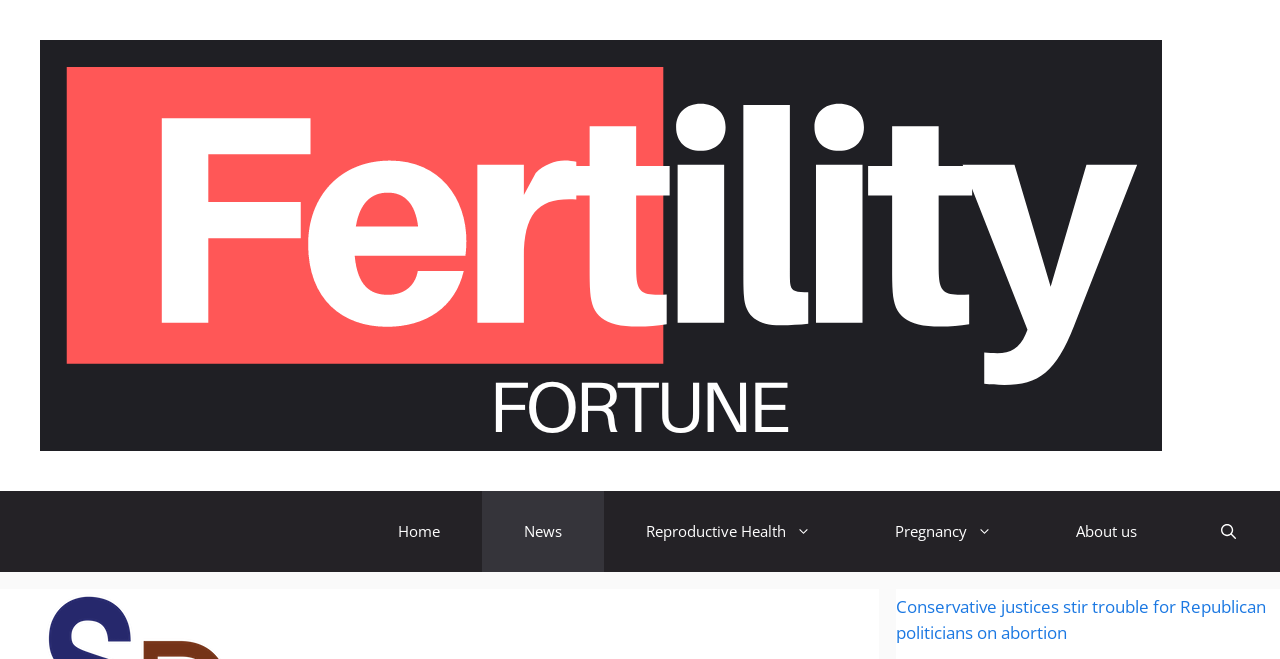Extract the primary heading text from the webpage.

New technology to select healthier sperm for IVF success